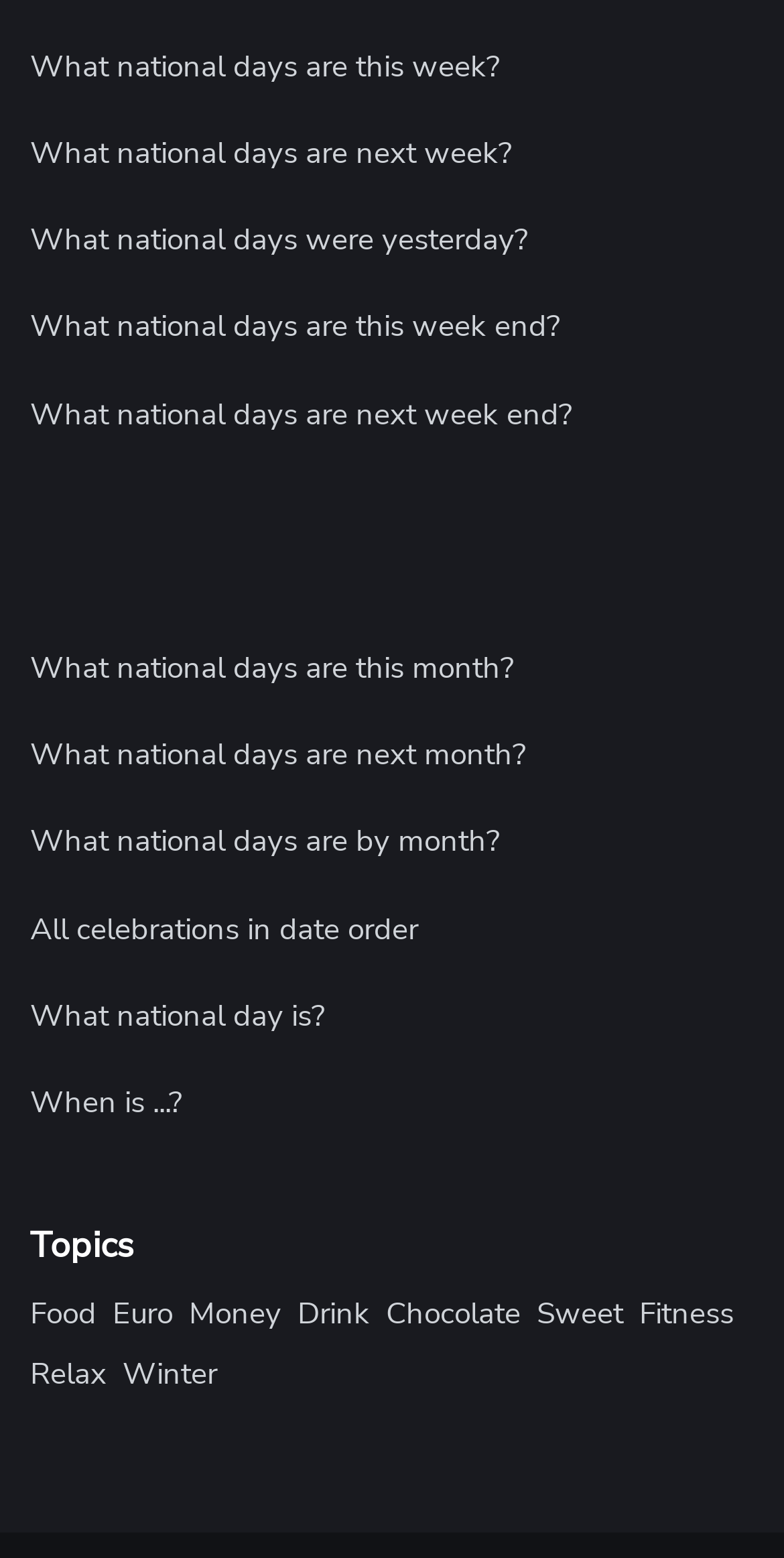Identify the coordinates of the bounding box for the element that must be clicked to accomplish the instruction: "Discover national days in next week".

[0.038, 0.077, 0.962, 0.133]